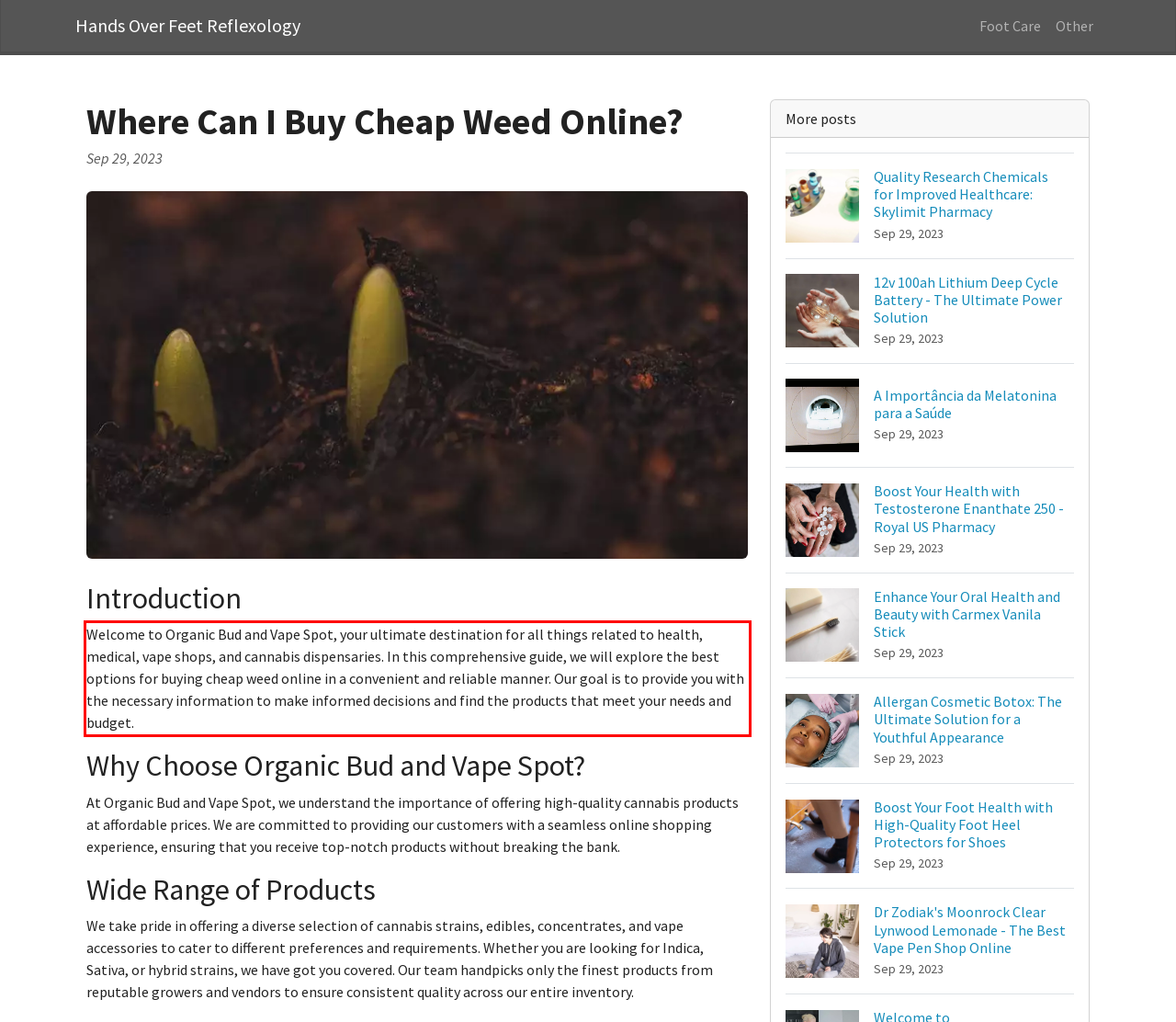Observe the screenshot of the webpage that includes a red rectangle bounding box. Conduct OCR on the content inside this red bounding box and generate the text.

Welcome to Organic Bud and Vape Spot, your ultimate destination for all things related to health, medical, vape shops, and cannabis dispensaries. In this comprehensive guide, we will explore the best options for buying cheap weed online in a convenient and reliable manner. Our goal is to provide you with the necessary information to make informed decisions and find the products that meet your needs and budget.